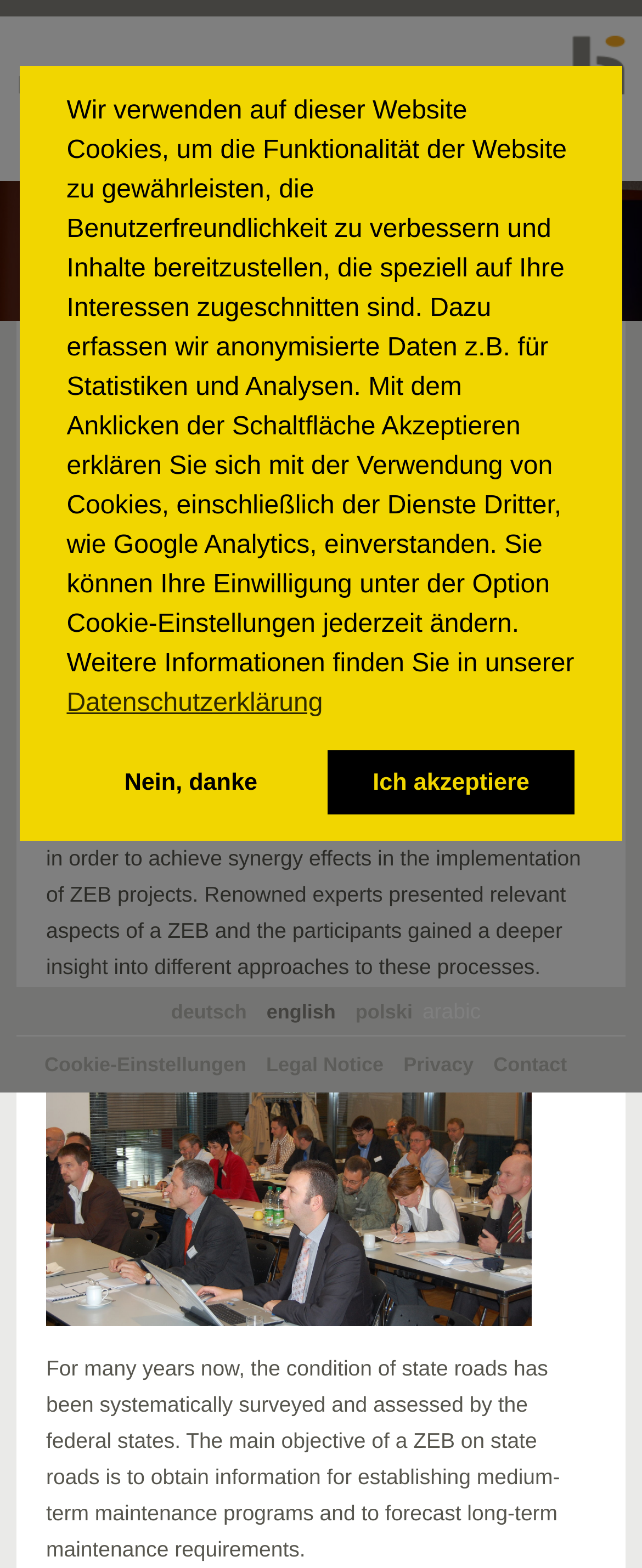Answer this question using a single word or a brief phrase:
What is the date of the meeting?

16th and 17th of October 2007